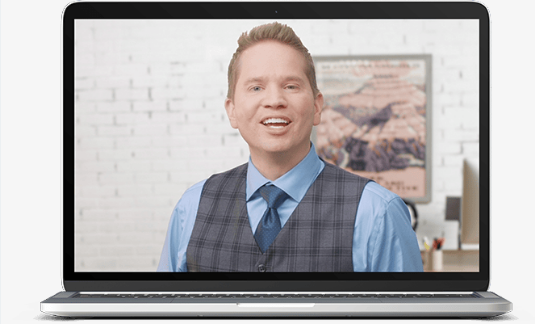What is the color of the brick wall?
Please use the visual content to give a single word or phrase answer.

White